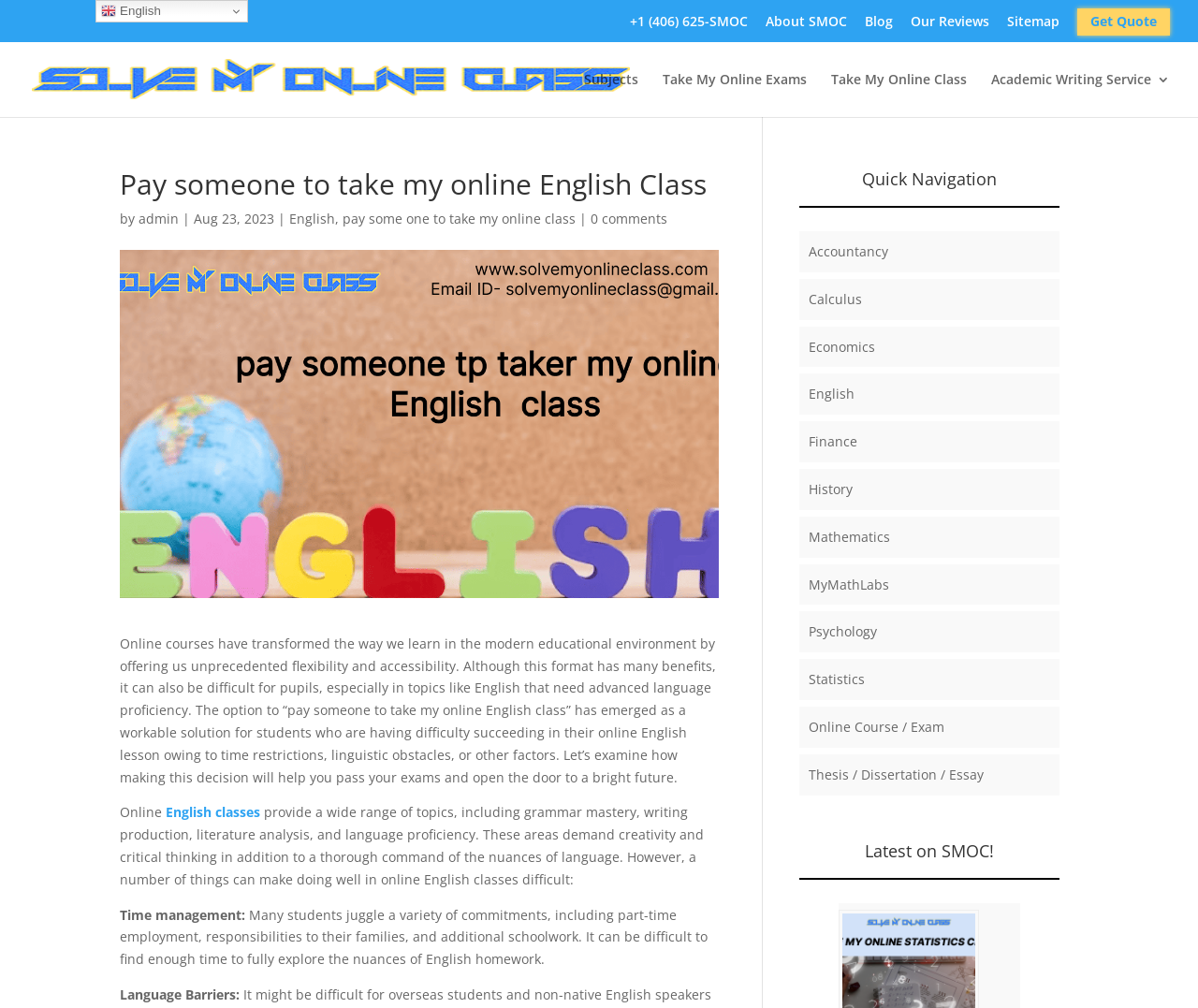What is the phone number to contact SMOC?
Kindly offer a comprehensive and detailed response to the question.

The phone number can be found in the top navigation bar, where it is listed as '+1 (406) 625-SMOC'.